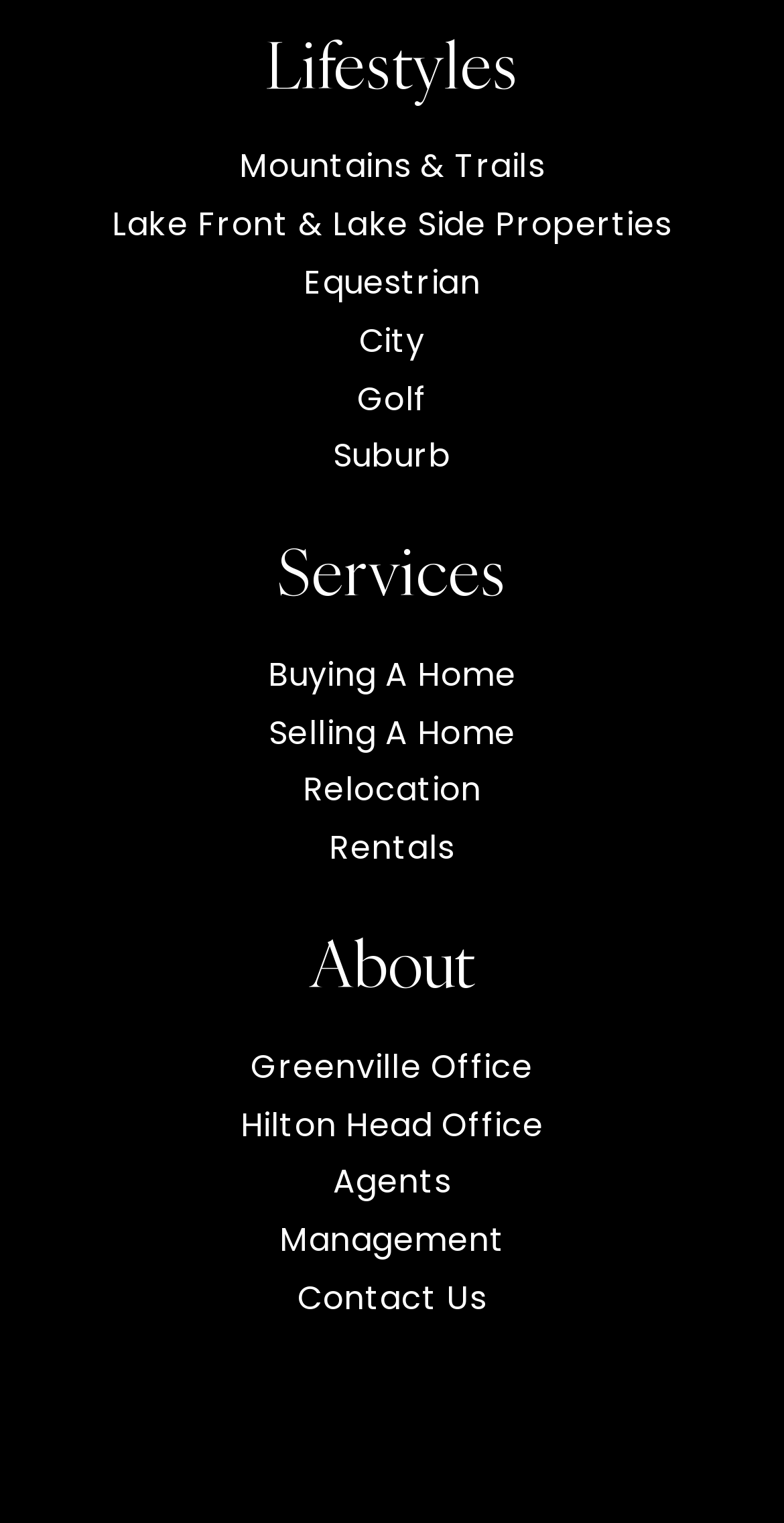Locate the bounding box coordinates of the item that should be clicked to fulfill the instruction: "Contact Us".

[0.379, 0.837, 0.621, 0.867]